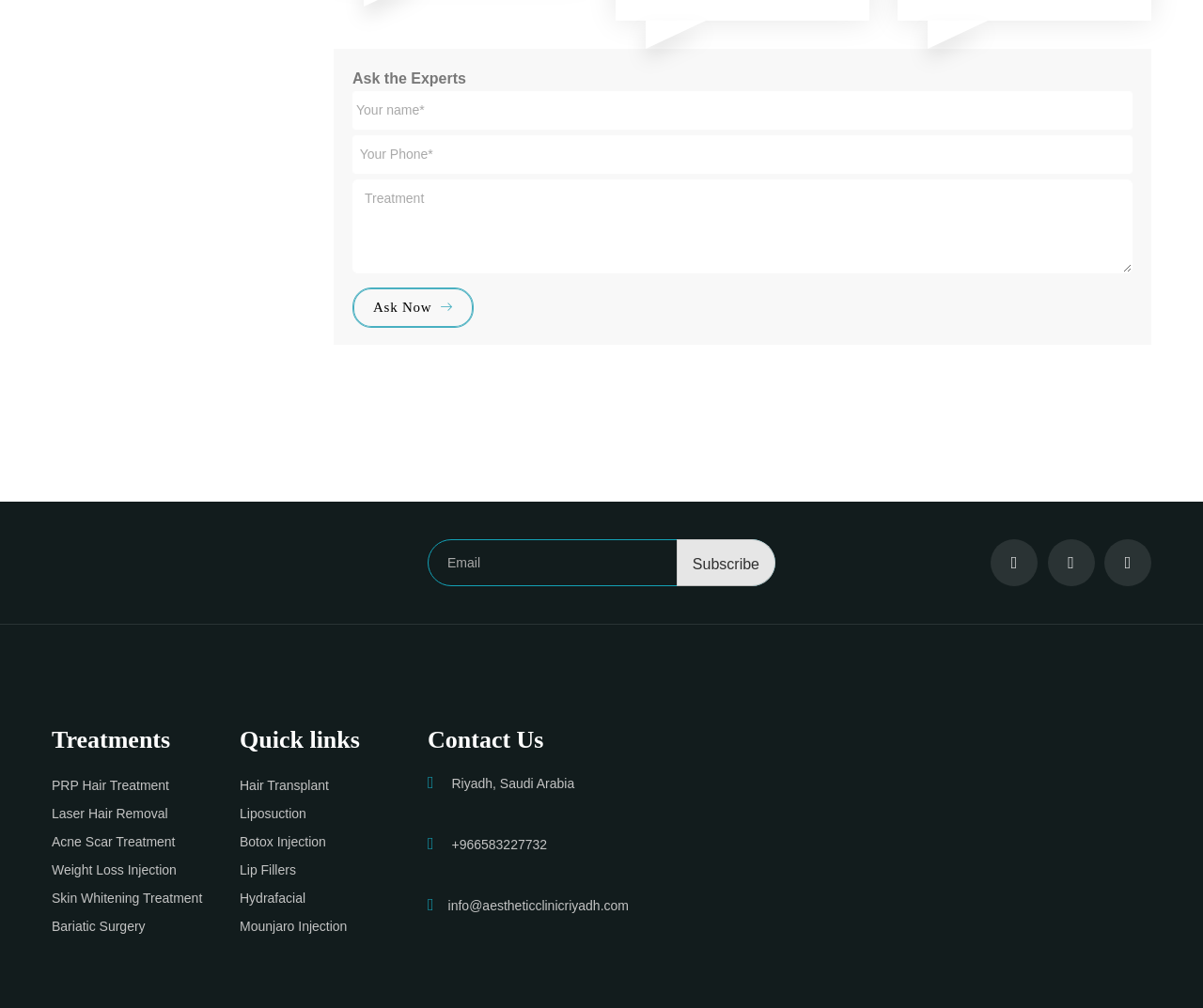Can you pinpoint the bounding box coordinates for the clickable element required for this instruction: "Click Ask Now"? The coordinates should be four float numbers between 0 and 1, i.e., [left, top, right, bottom].

[0.293, 0.285, 0.394, 0.325]